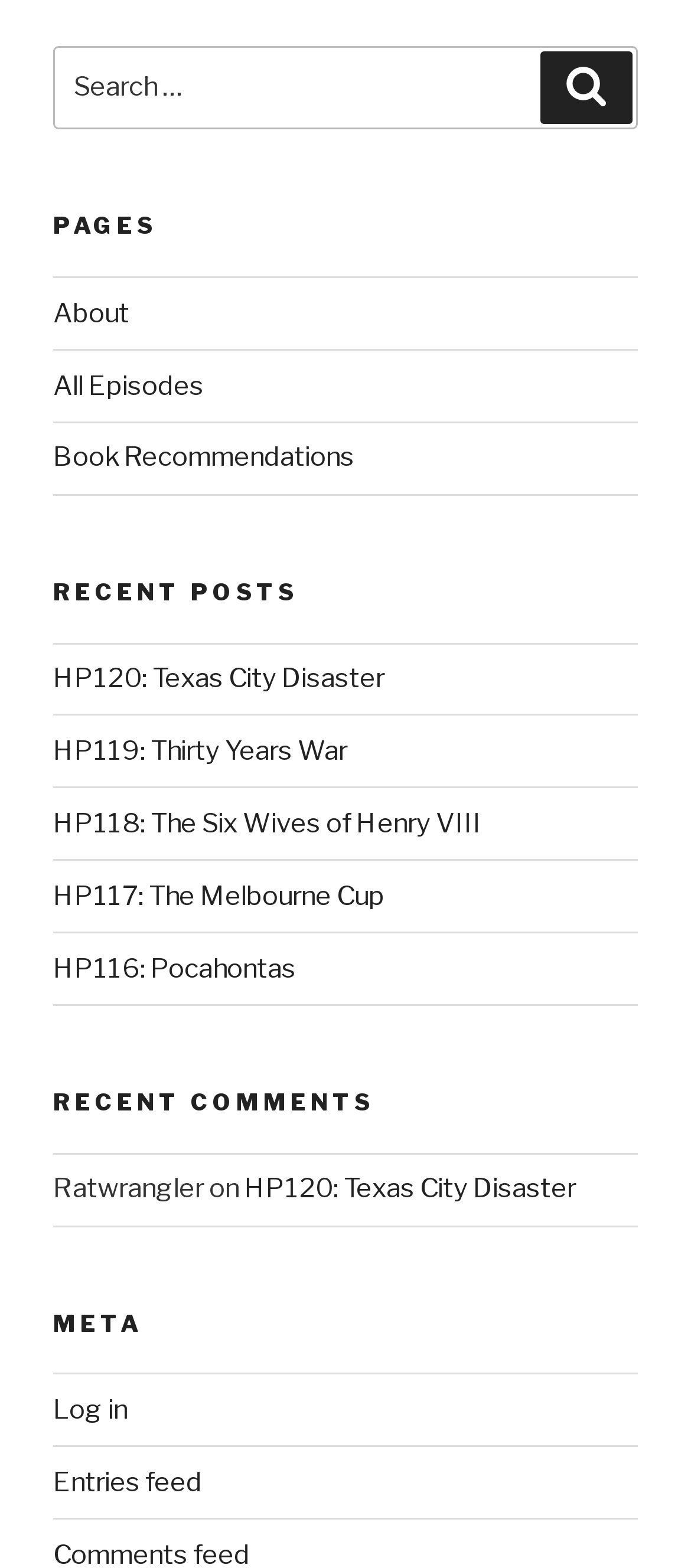Determine the coordinates of the bounding box that should be clicked to complete the instruction: "Read HP120: Texas City Disaster". The coordinates should be represented by four float numbers between 0 and 1: [left, top, right, bottom].

[0.077, 0.422, 0.556, 0.443]